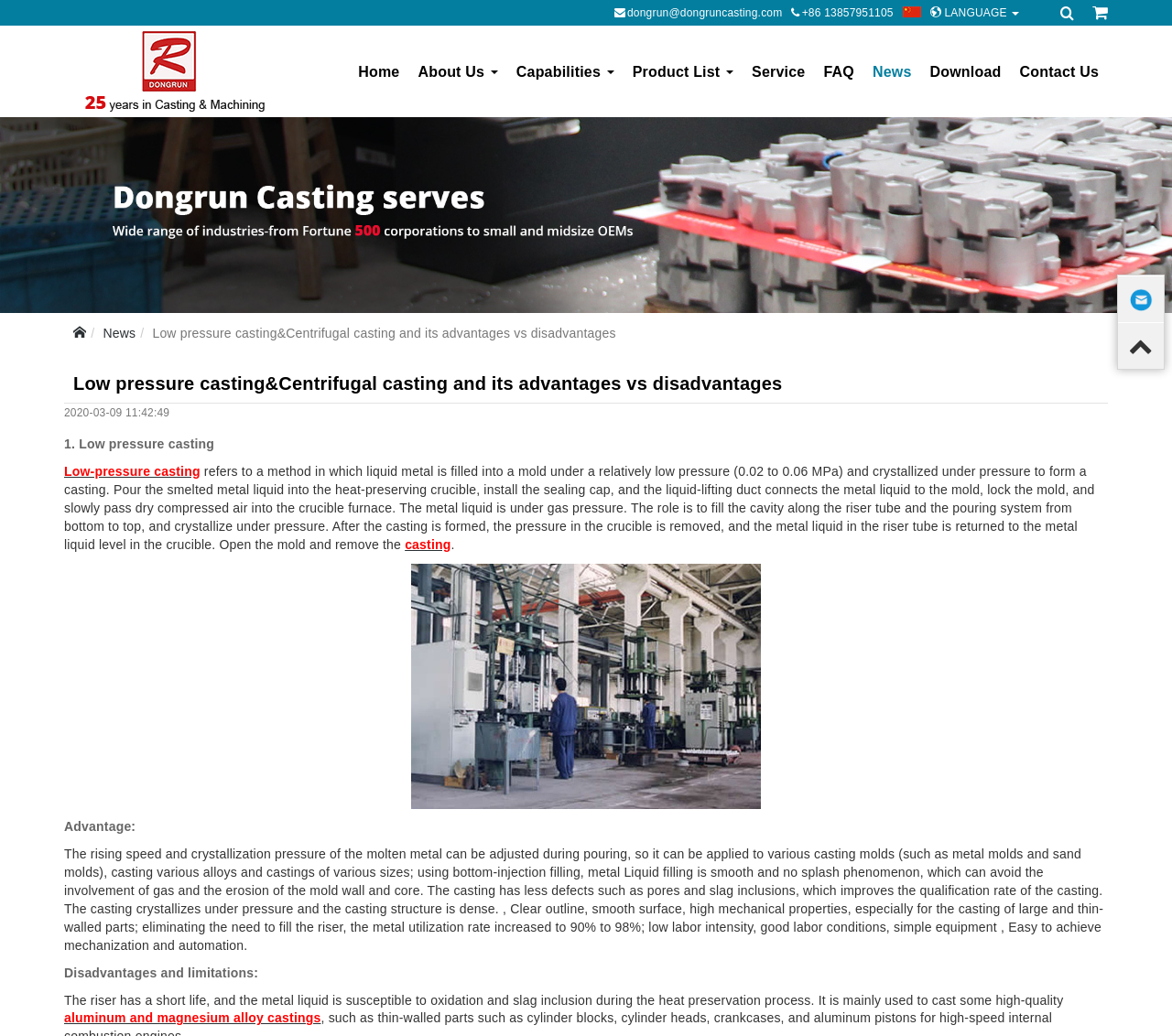Respond with a single word or phrase for the following question: 
What is the phone number of the company?

+86 13857951105